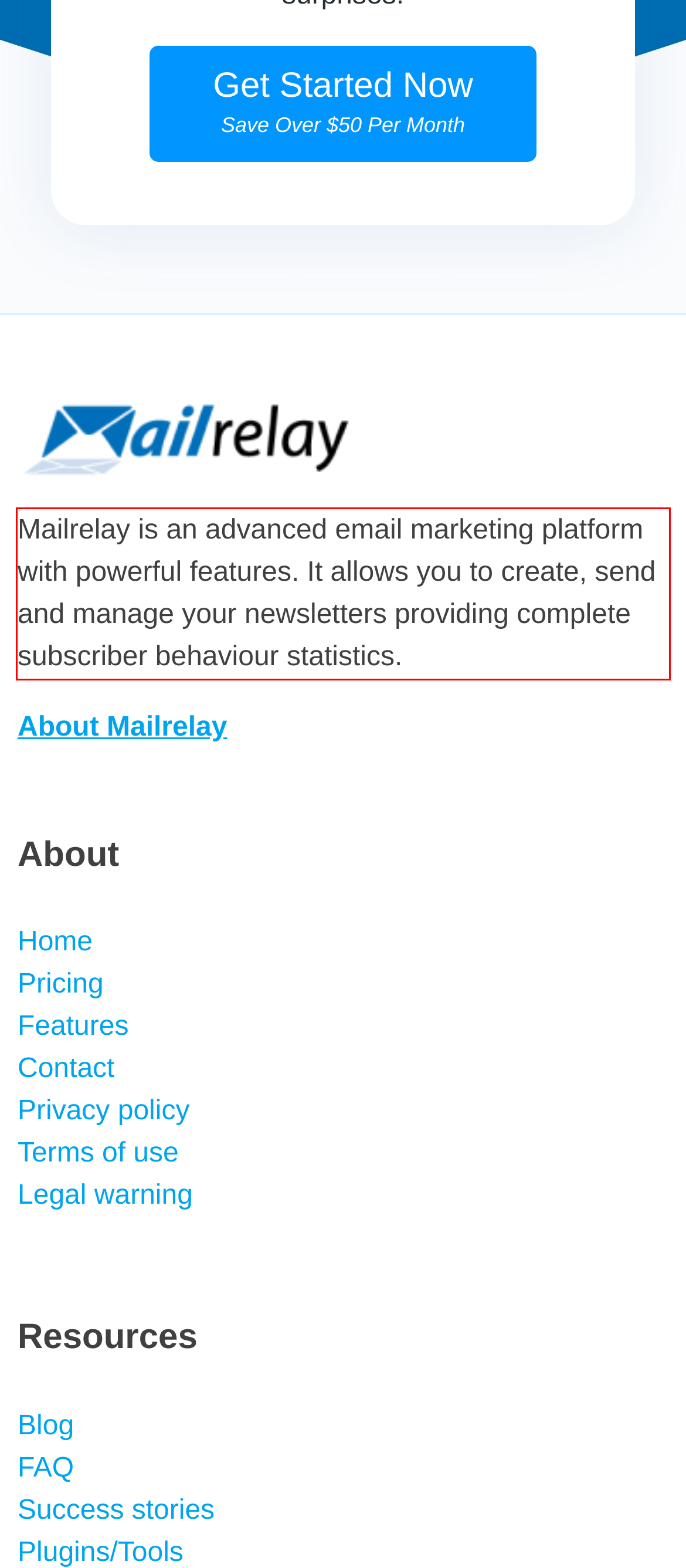Review the webpage screenshot provided, and perform OCR to extract the text from the red bounding box.

Mailrelay is an advanced email marketing platform with powerful features. It allows you to create, send and manage your newsletters providing complete subscriber behaviour statistics.